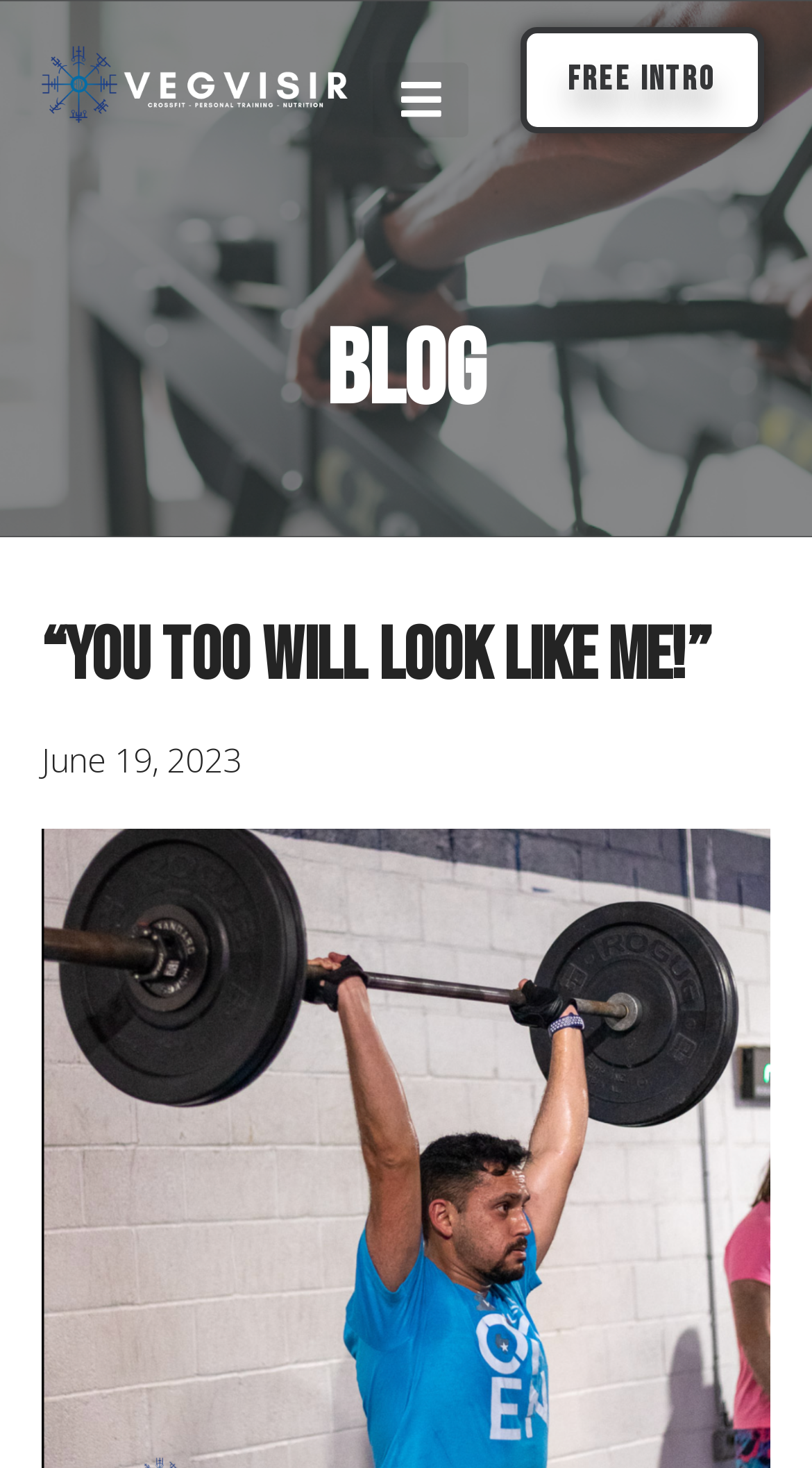Offer a detailed explanation of the webpage layout and contents.

The webpage appears to be a fitness-related page, specifically promoting Vegvisir CrossFit. At the top left, there is a link with no descriptive text. Next to it, on the right, is a button labeled "Menu Toggle" which is not expanded. Further to the right, there is another link labeled "FREE INTRO". 

Below the top section, there is a heading titled "Blog" that spans almost the entire width of the page. Underneath the "Blog" heading, there is a prominent heading that reads "“YOU TOO WILL LOOK LIKE ME!”" which takes up a significant portion of the page. 

Below this heading, there is a time element with the text "June 19, 2023".